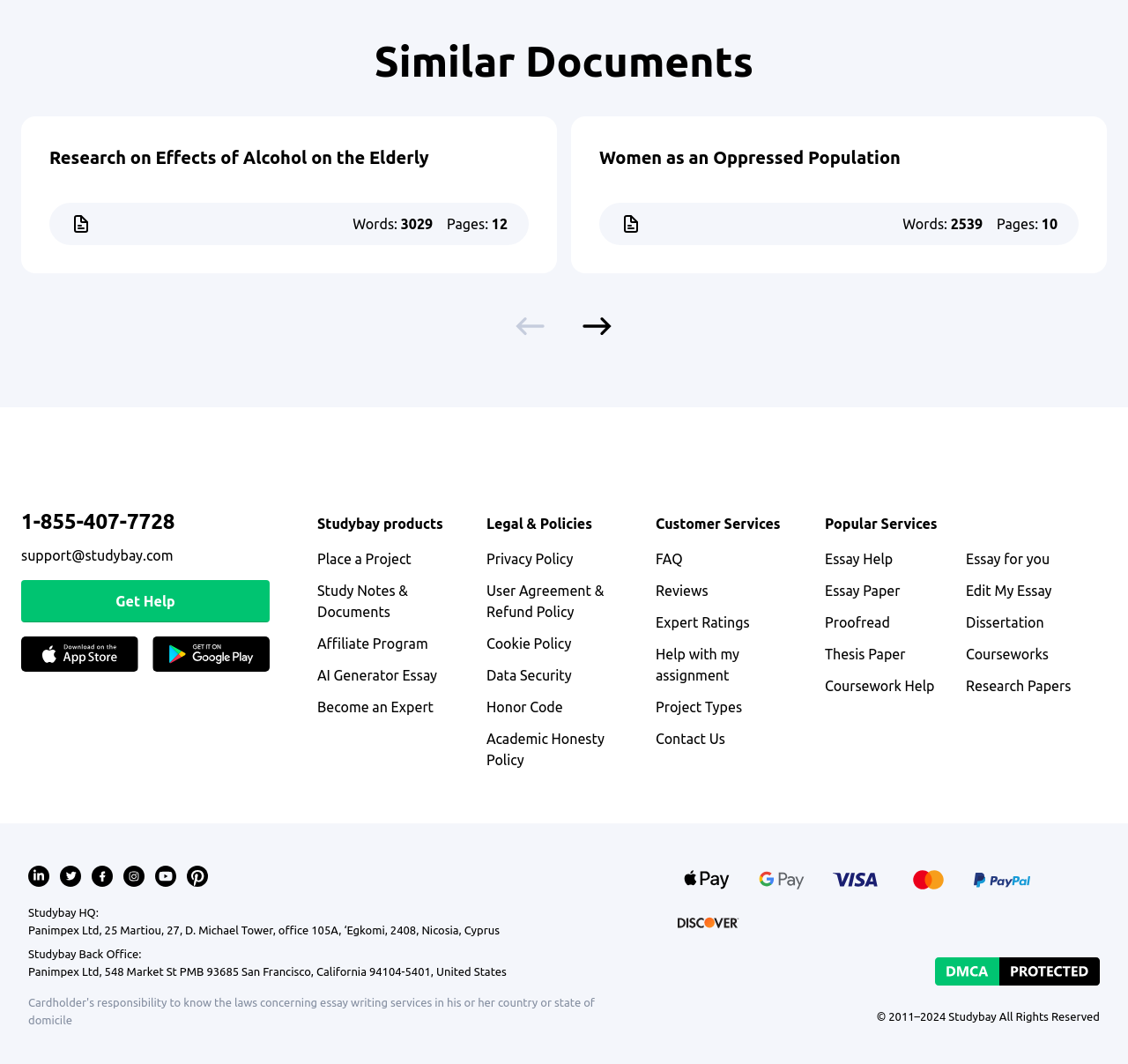Please specify the bounding box coordinates of the area that should be clicked to accomplish the following instruction: "Place a Project". The coordinates should consist of four float numbers between 0 and 1, i.e., [left, top, right, bottom].

[0.281, 0.518, 0.365, 0.533]